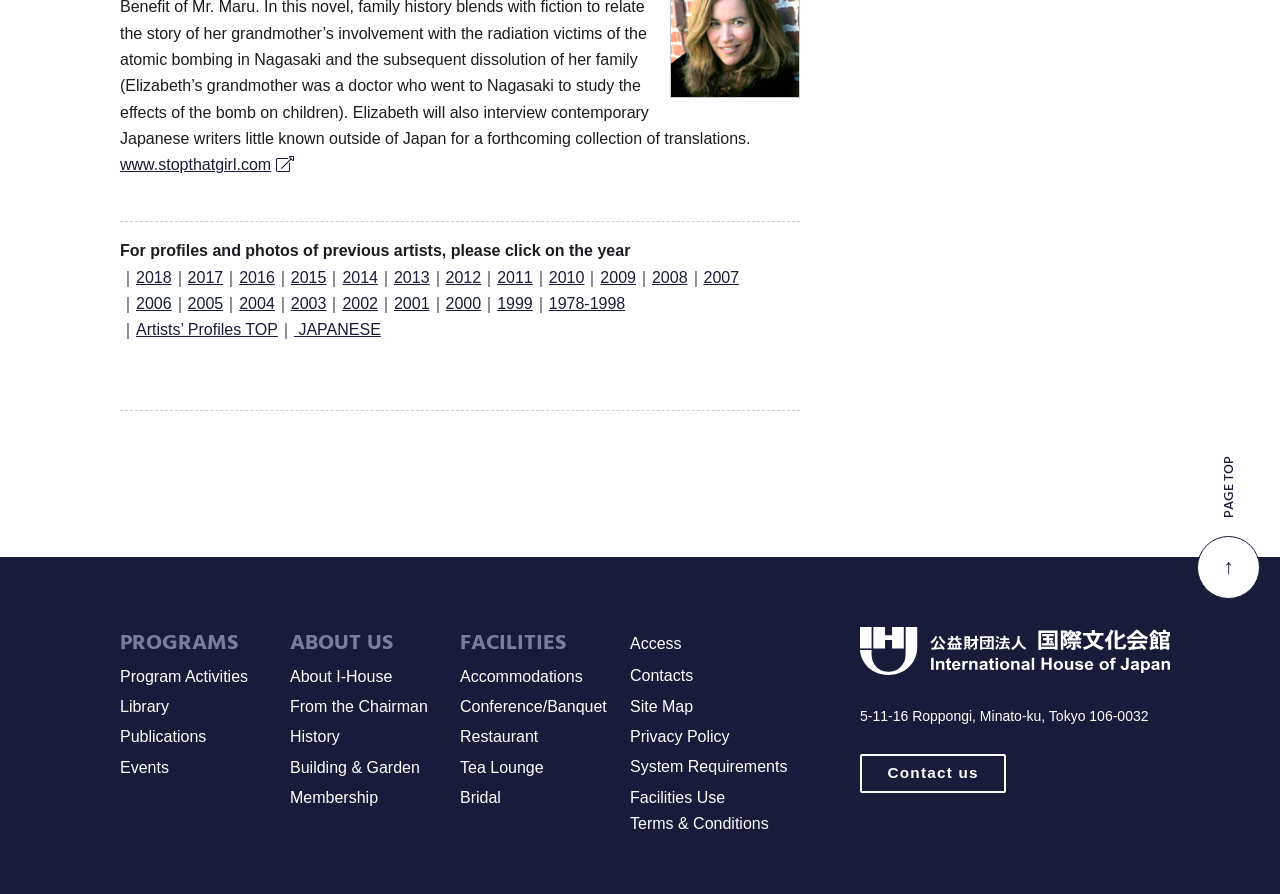Provide a one-word or short-phrase response to the question:
What is the first year listed for artists' profiles?

2018